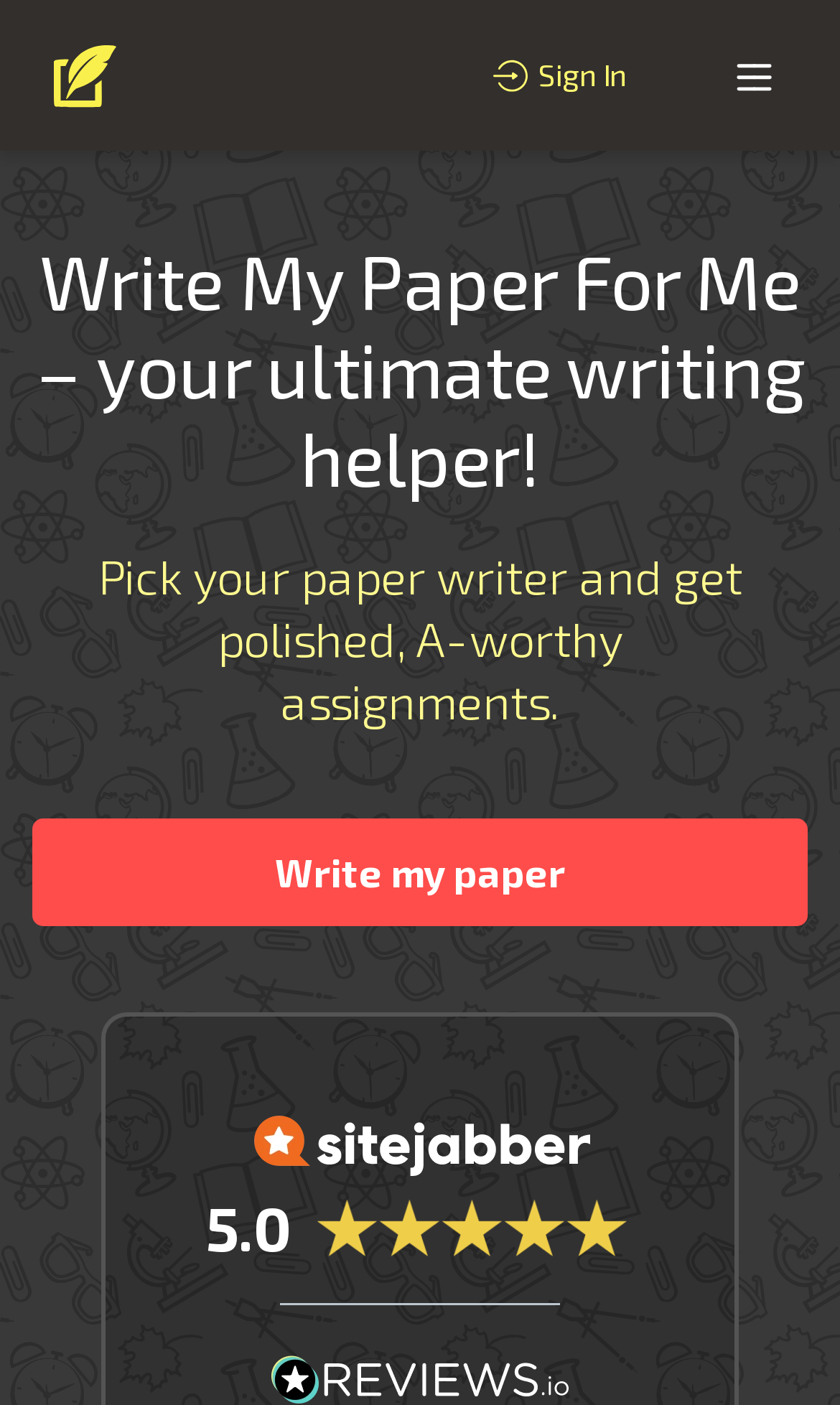Generate a comprehensive description of the contents of the webpage.

The webpage is a service provider for academic paper writing, with a prominent logo and branding at the top left corner, featuring the text "WritePaperFor.me" accompanied by a small image. 

To the right of the logo, there is a small image, followed by a "Sign In" button. On the top right corner, there is a larger image that spans almost the entire width of the page.

Below the logo, there is a heading that reads "Write My Paper For Me – your ultimate writing helper!" which is centered and takes up a significant portion of the page. 

Underneath the heading, there are two paragraphs of text. The first paragraph starts with "Pick your paper writer and get polished, A-worthy" and the second paragraph continues with "assignments." These paragraphs are positioned side by side, with the first one taking up more space.

Further down the page, there is a prominent call-to-action link "Write my paper" that spans the entire width of the page. 

At the bottom of the page, there is an image of a rating badge from Sitejabber, accompanied by a rating of "5.0" to the left of the image.